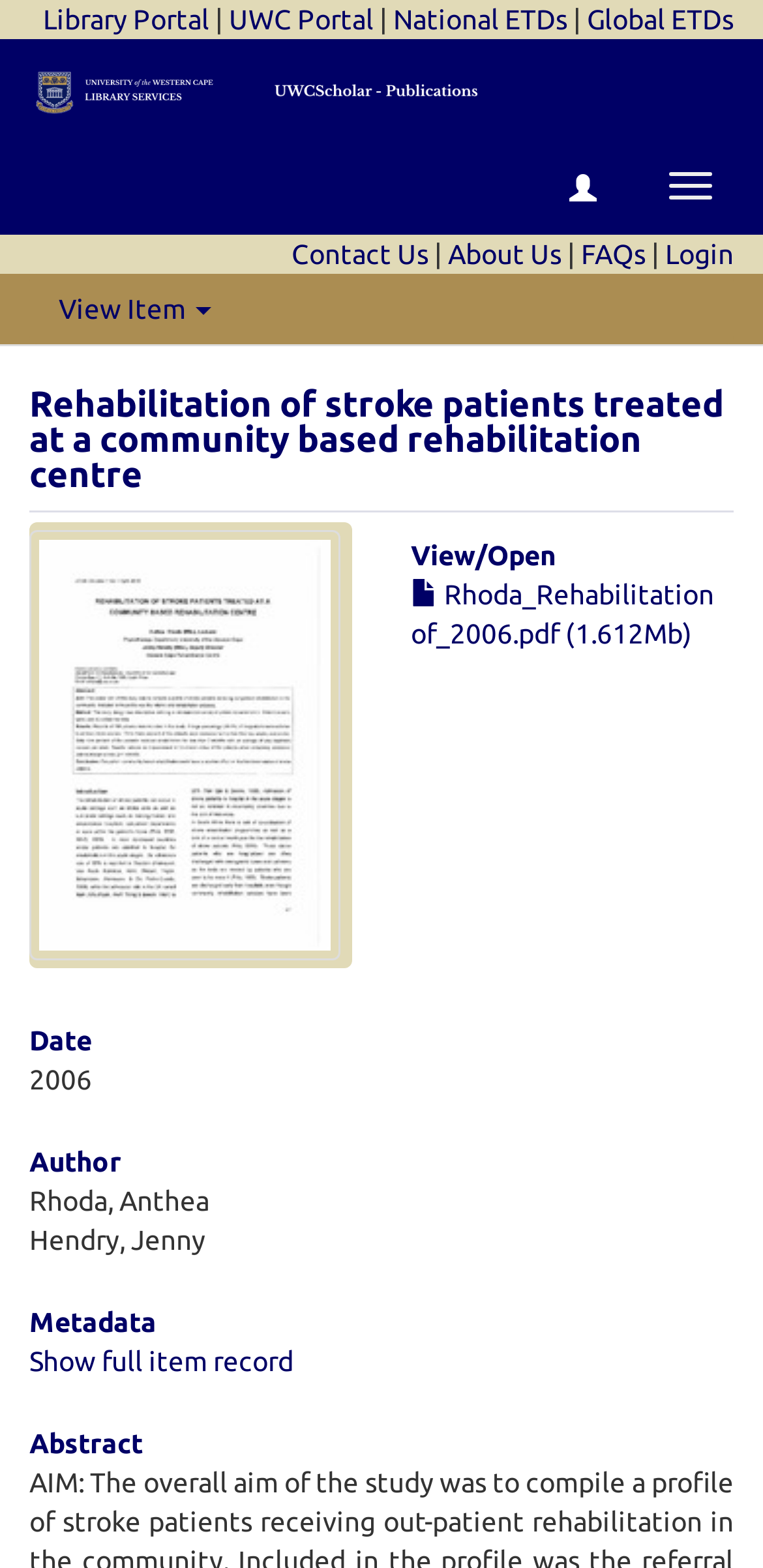Give the bounding box coordinates for this UI element: "Contact Us". The coordinates should be four float numbers between 0 and 1, arranged as [left, top, right, bottom].

[0.382, 0.152, 0.562, 0.172]